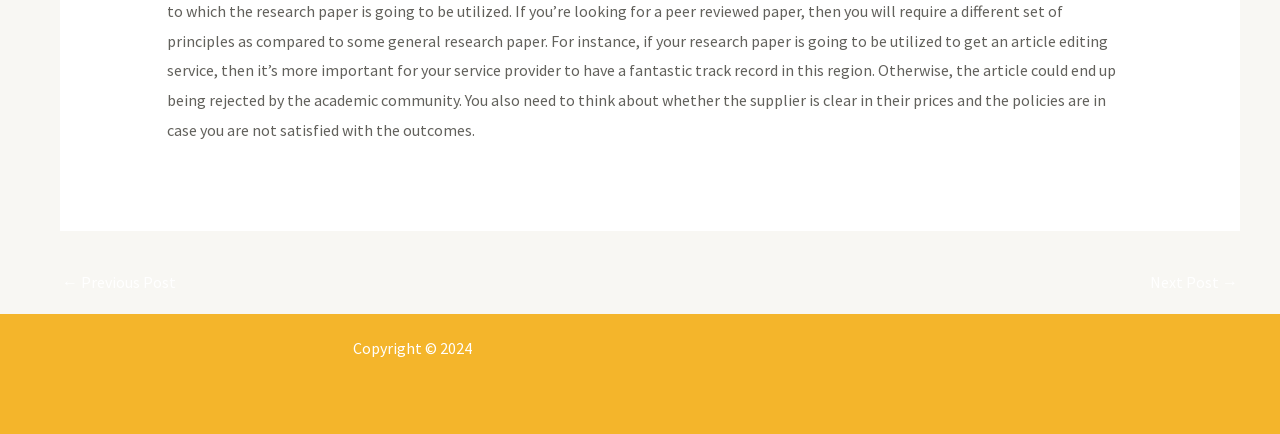Identify and provide the bounding box for the element described by: "← Previous Post".

[0.048, 0.611, 0.138, 0.697]